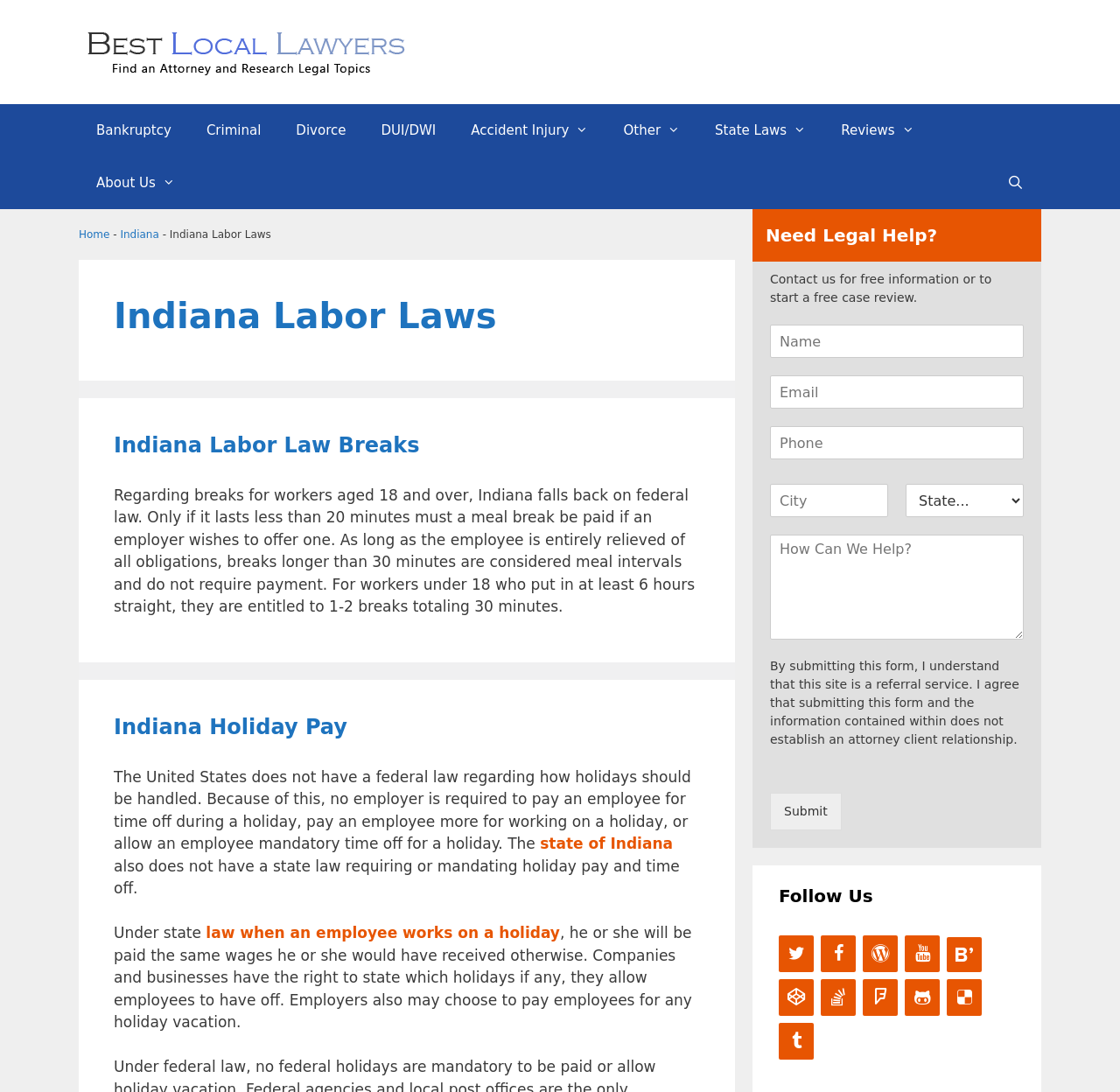Using the webpage screenshot, locate the HTML element that fits the following description and provide its bounding box: "state of Indiana".

[0.482, 0.764, 0.601, 0.781]